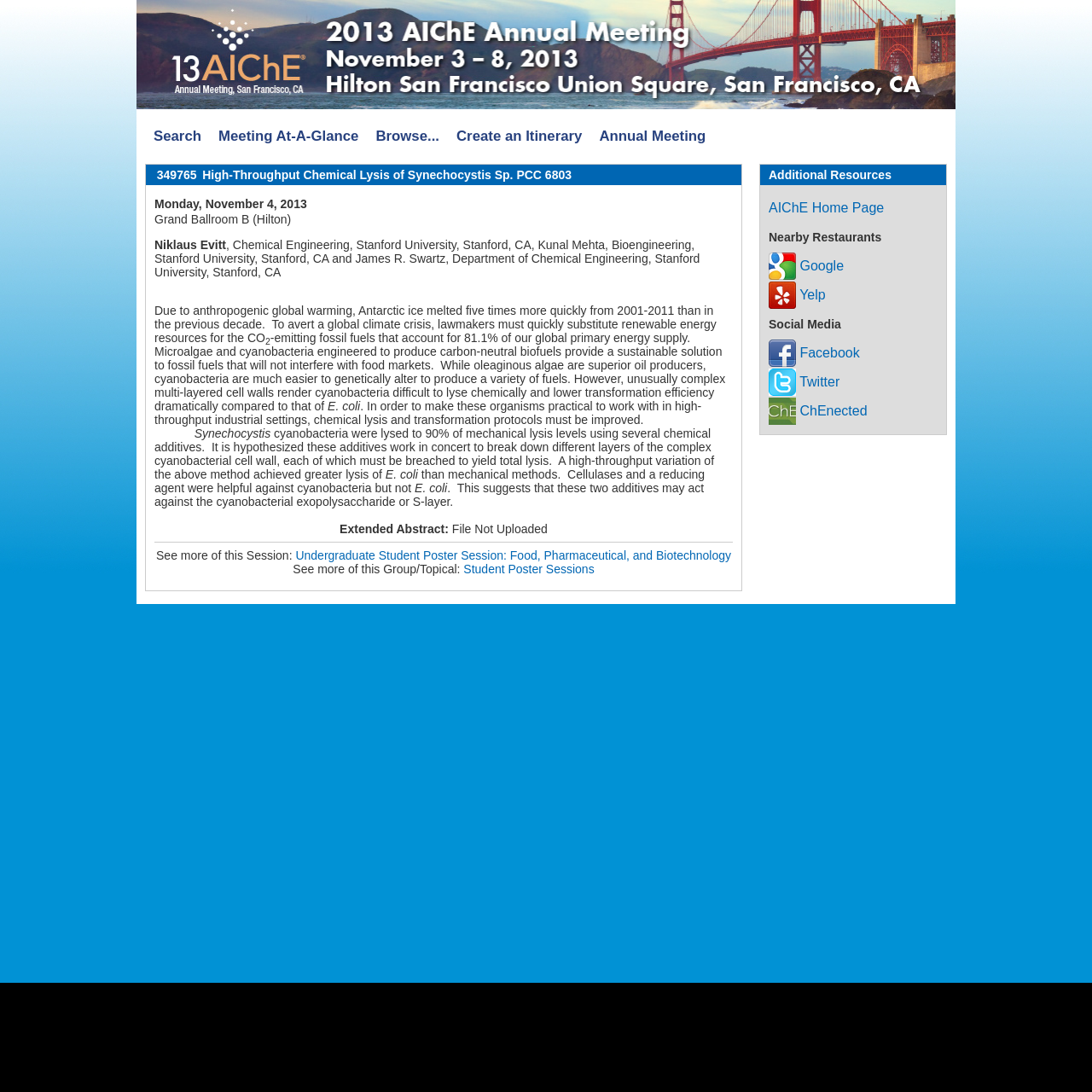Determine the bounding box coordinates of the clickable element to complete this instruction: "Visit the AIChE Home Page". Provide the coordinates in the format of four float numbers between 0 and 1, [left, top, right, bottom].

[0.704, 0.183, 0.81, 0.196]